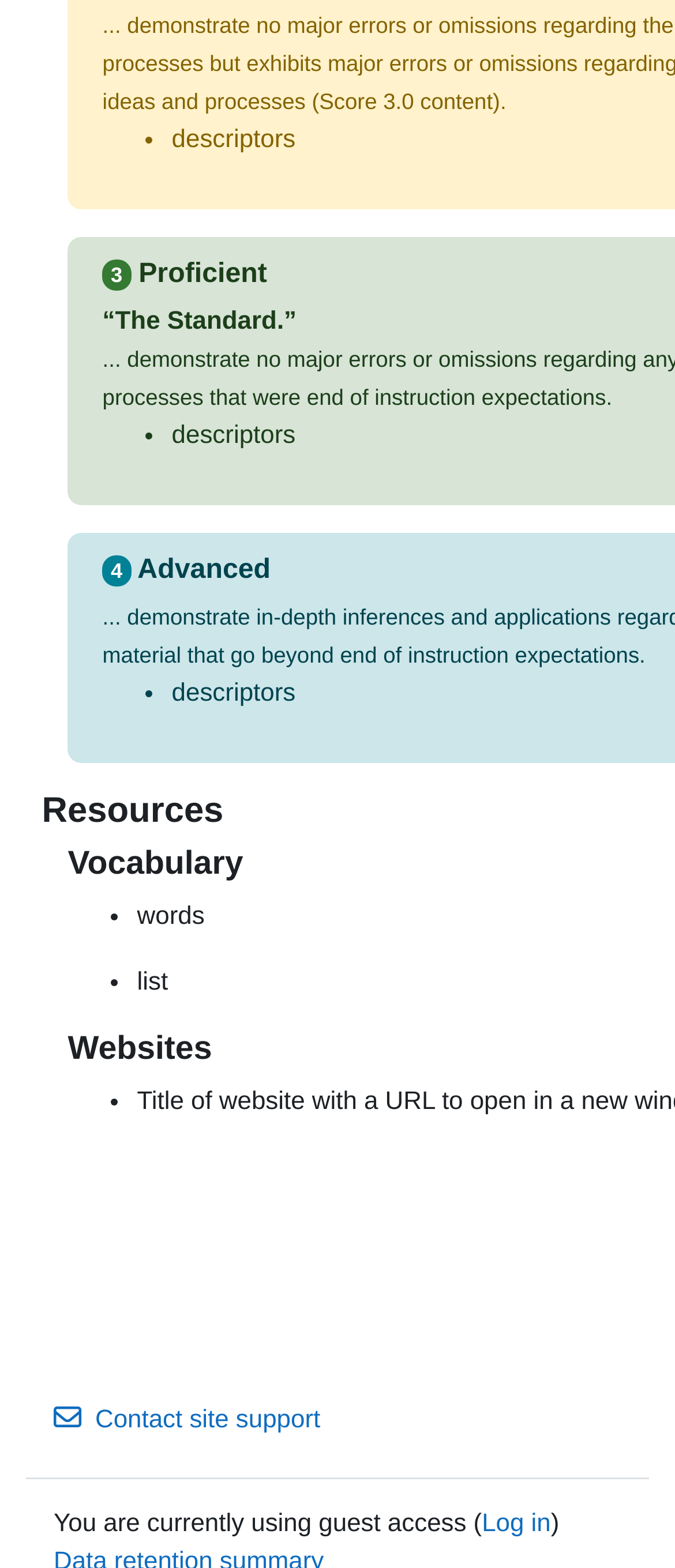Answer this question using a single word or a brief phrase:
What is the first item in the list?

descriptors